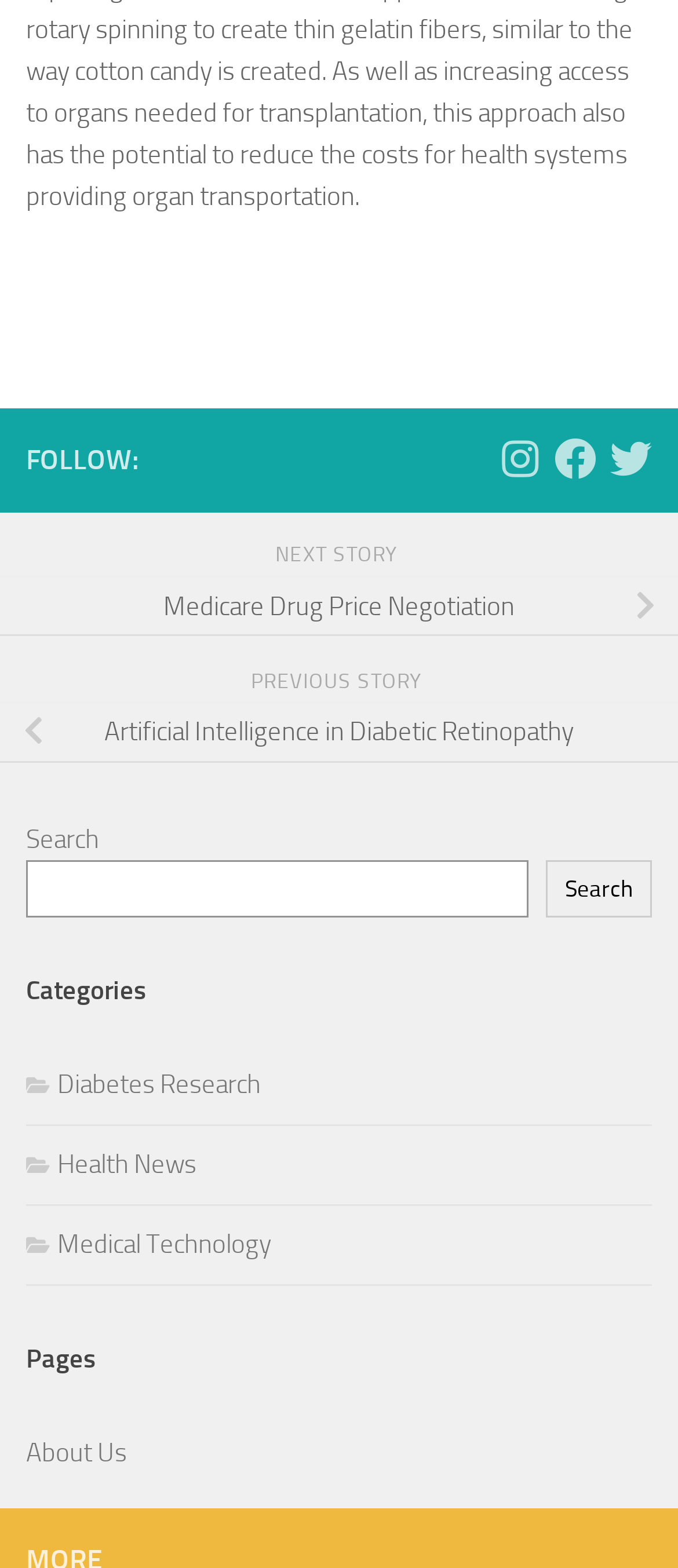Determine the bounding box coordinates of the clickable region to execute the instruction: "Read about Medicare Drug Price Negotiation". The coordinates should be four float numbers between 0 and 1, denoted as [left, top, right, bottom].

[0.0, 0.367, 1.0, 0.406]